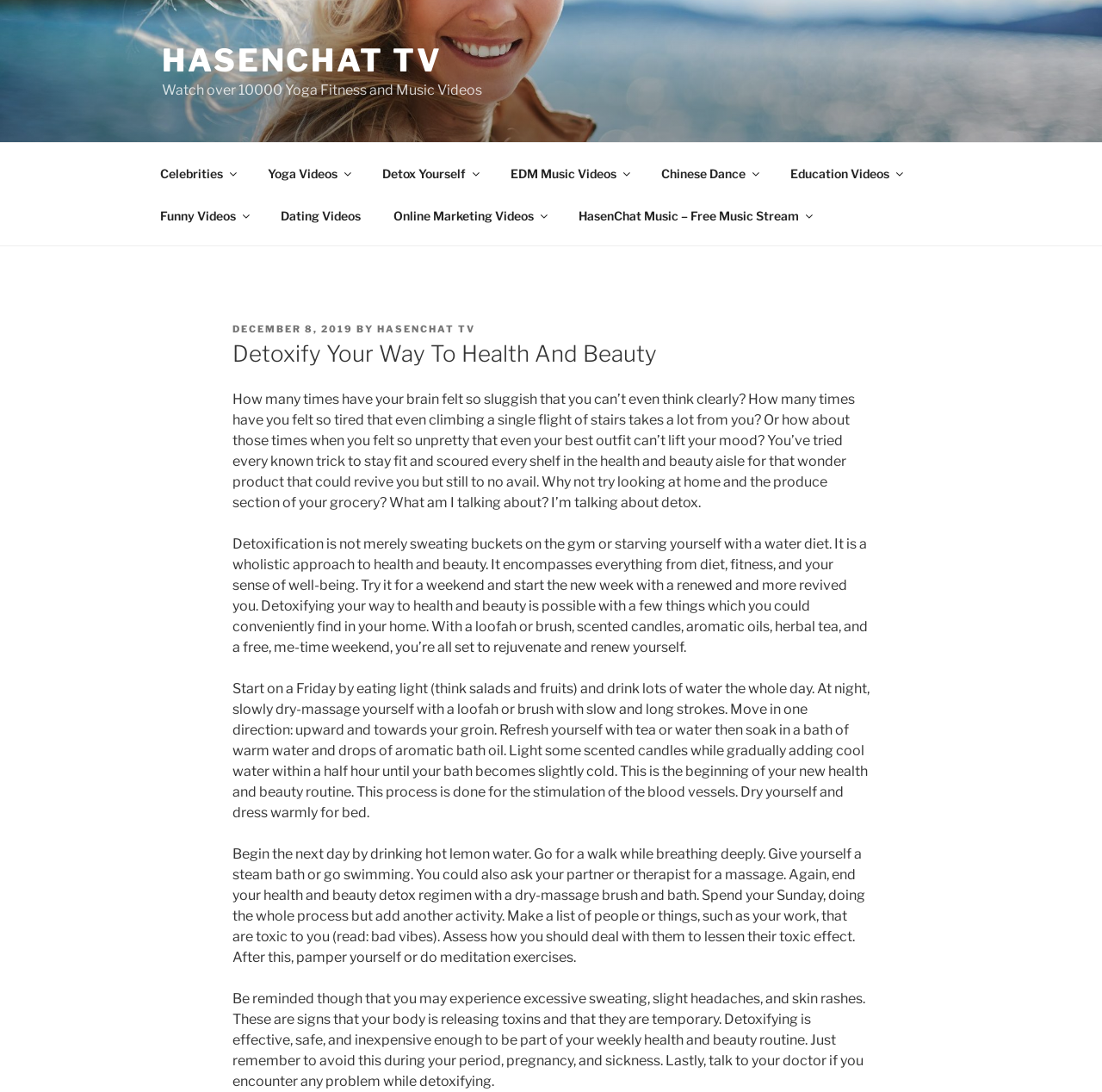Locate the UI element described by Online Marketing Videos in the provided webpage screenshot. Return the bounding box coordinates in the format (top-left x, top-left y, bottom-right x, bottom-right y), ensuring all values are between 0 and 1.

[0.347, 0.178, 0.513, 0.216]